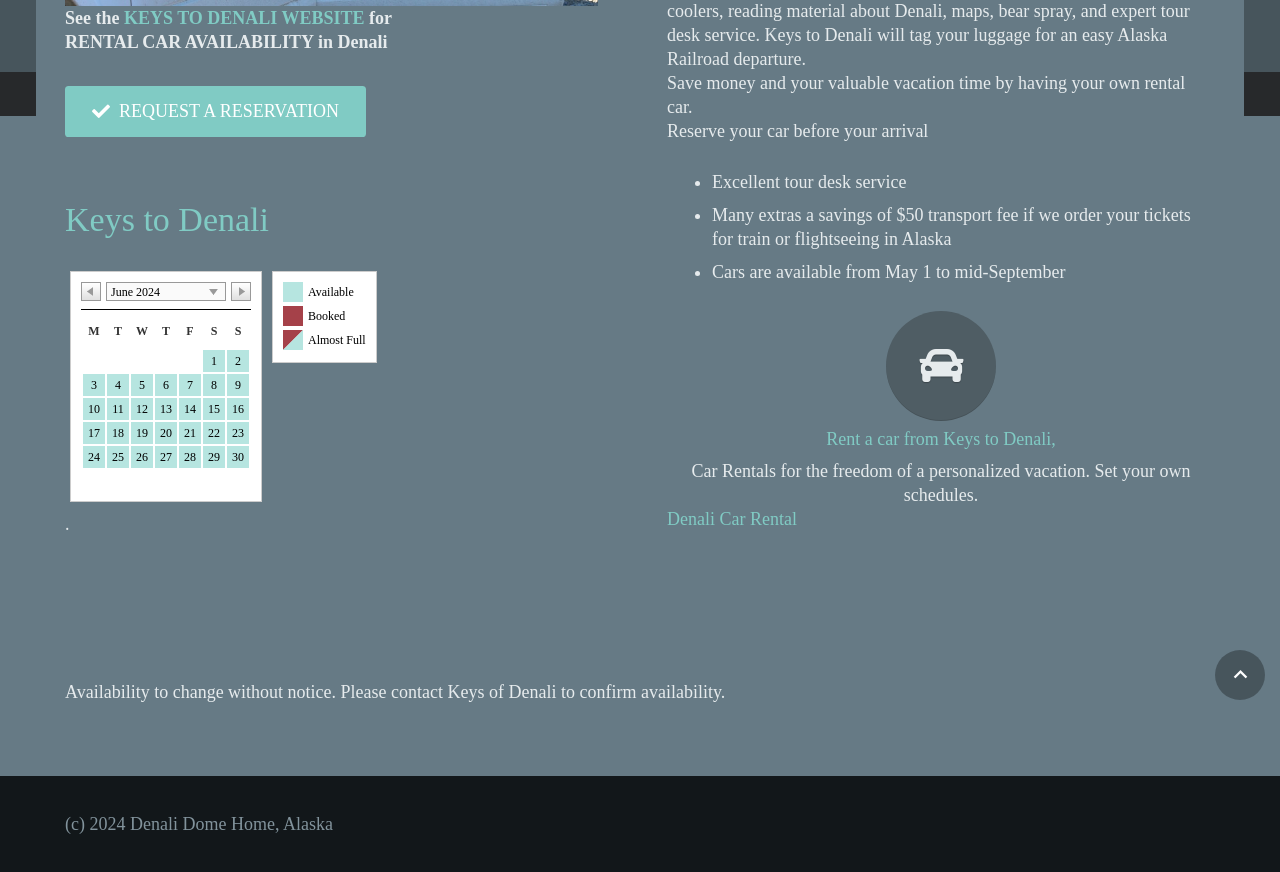Using the provided element description: "keyboard_arrow_up", identify the bounding box coordinates. The coordinates should be four floats between 0 and 1 in the order [left, top, right, bottom].

[0.949, 0.745, 0.988, 0.803]